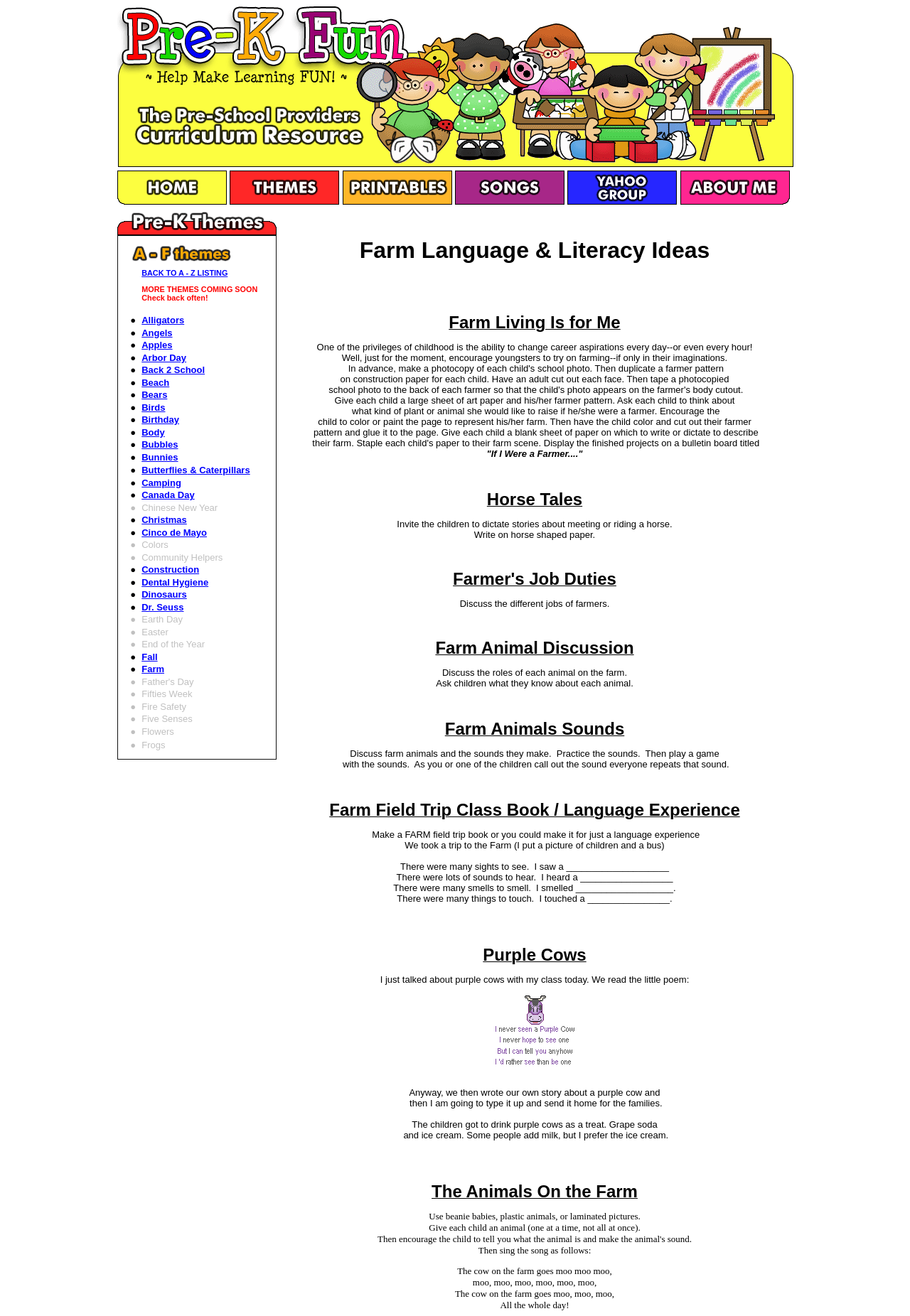Using the information in the image, could you please answer the following question in detail:
What is the topic of the 'Back 2 School' link?

The link with the text 'Back 2 School' suggests that the topic of this link is related to back to school themes, possibly containing resources or activities for teachers and students.